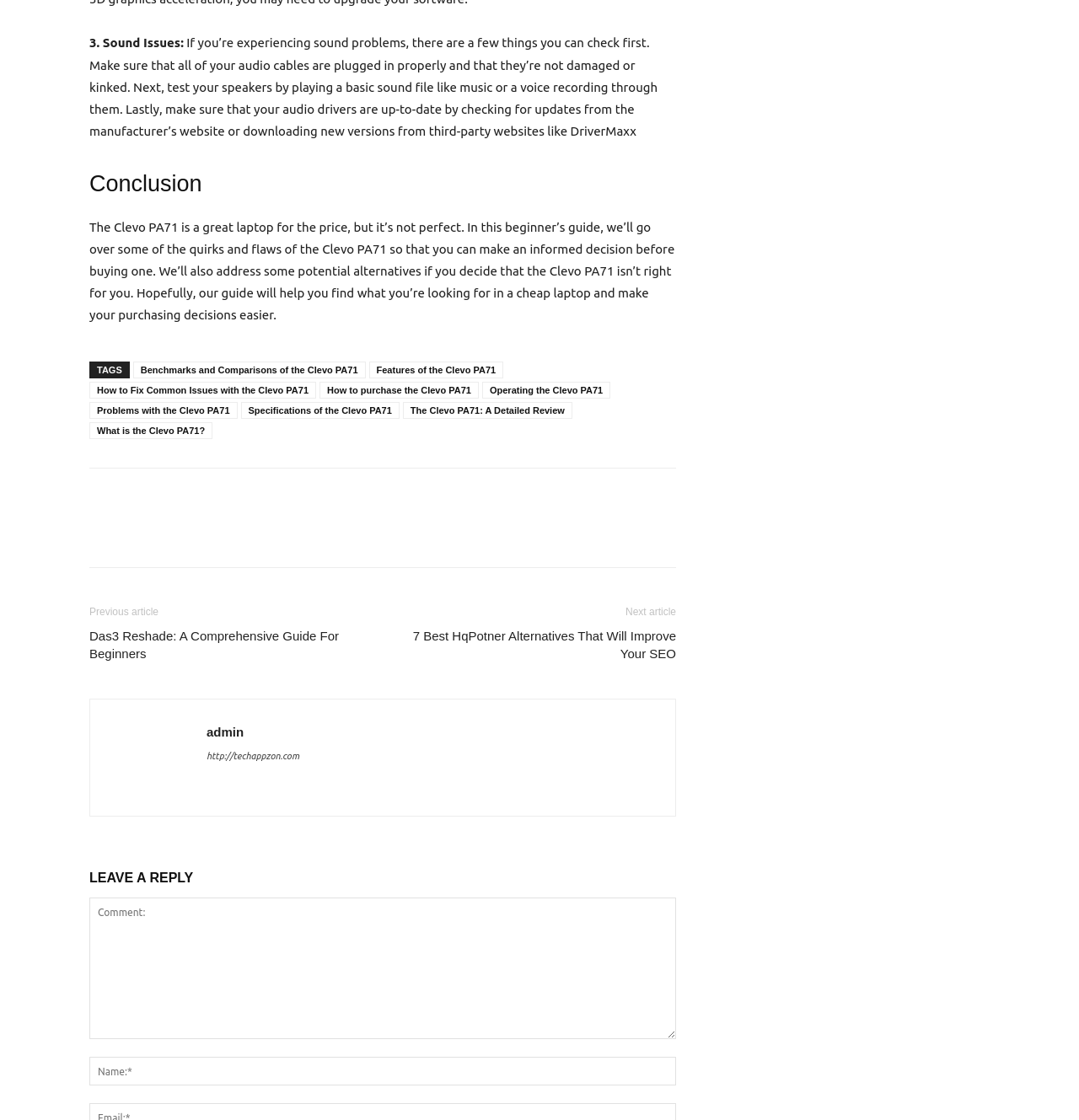What is the purpose of the comment section?
Using the image as a reference, answer the question with a short word or phrase.

To leave a reply